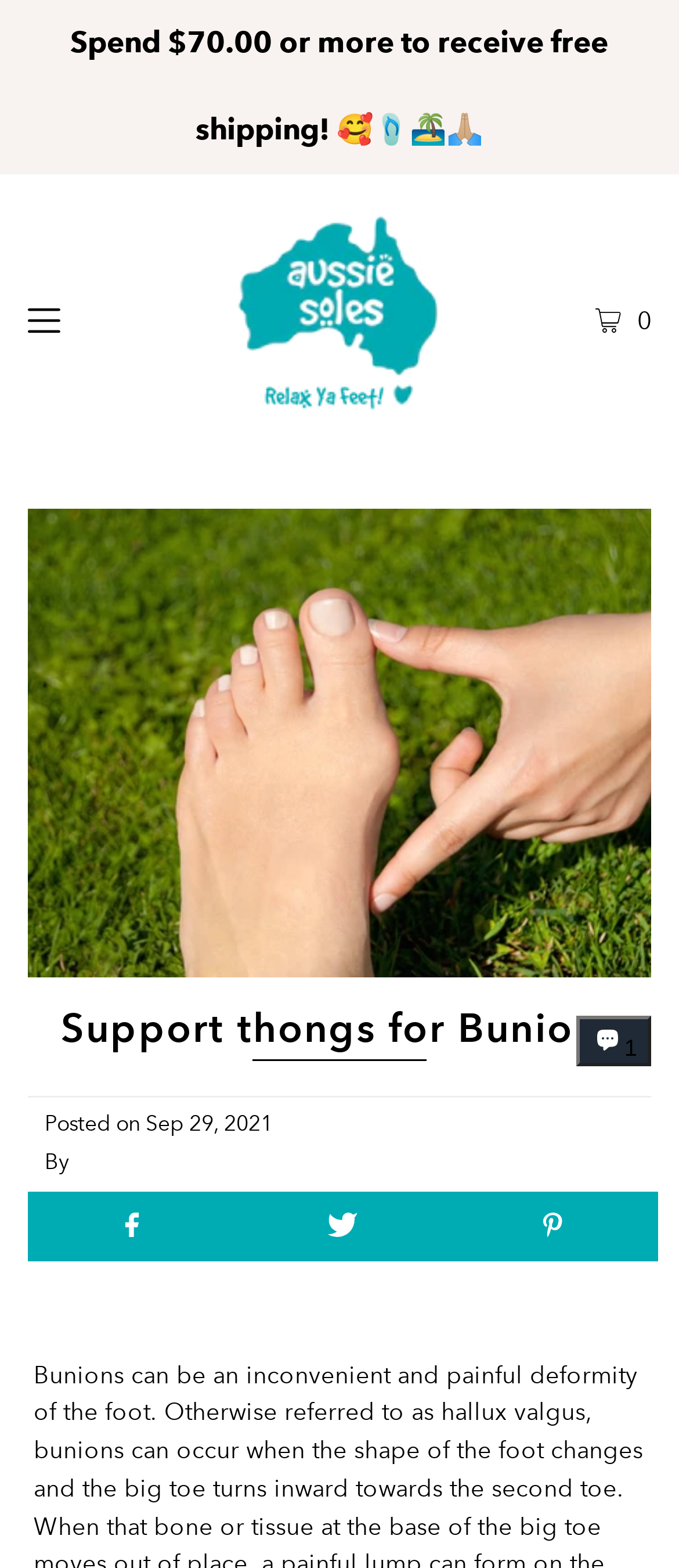How many social media platforms can you share the content on?
Refer to the image and give a detailed answer to the query.

There are three links to share the content on social media platforms, namely Facebook, Twitter, and Pinterest, which are indicated by their respective icons.